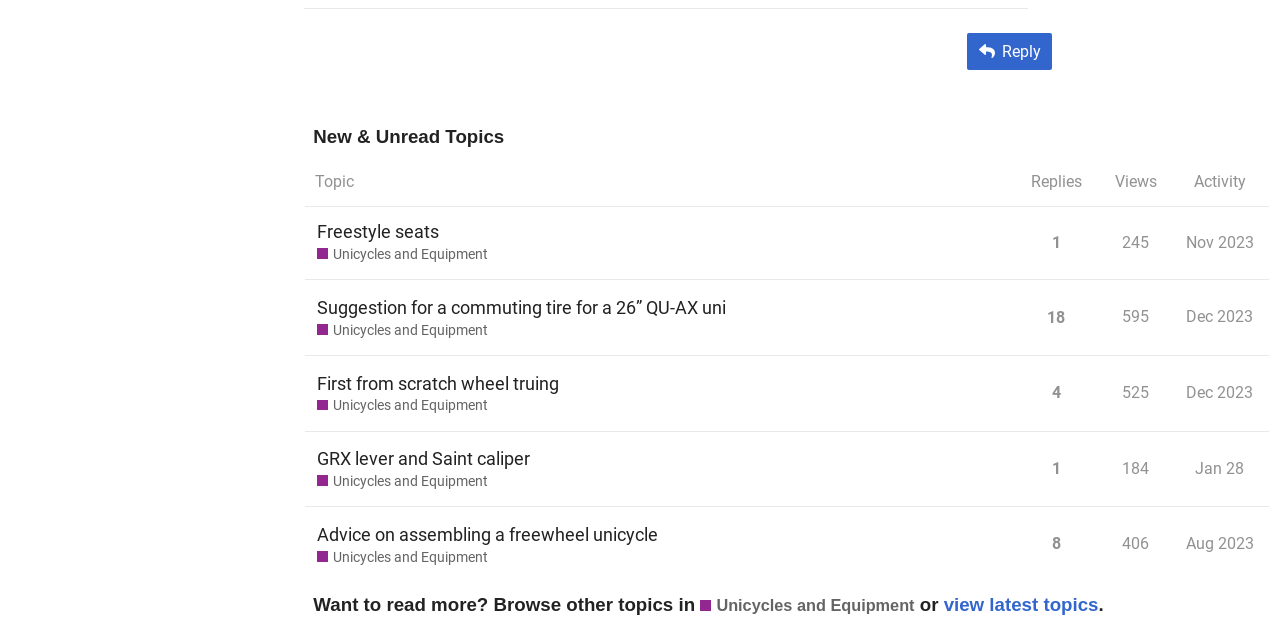Locate the bounding box coordinates of the area you need to click to fulfill this instruction: 'View latest topics'. The coordinates must be in the form of four float numbers ranging from 0 to 1: [left, top, right, bottom].

[0.737, 0.925, 0.858, 0.958]